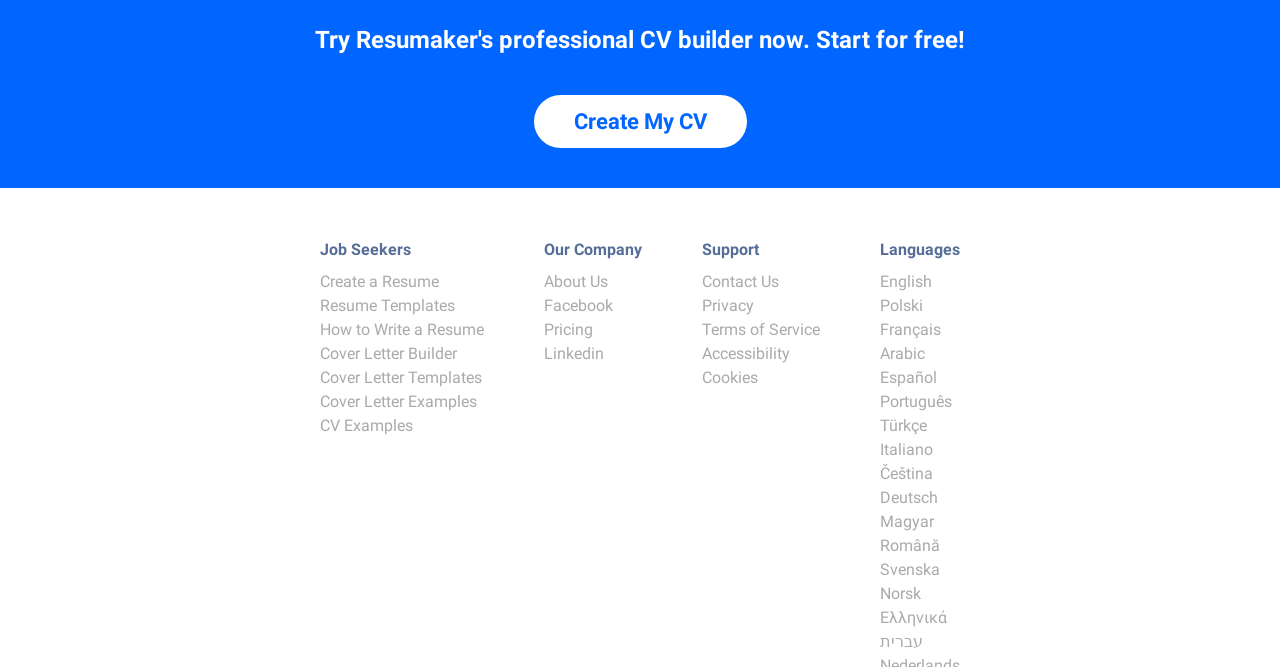Provide the bounding box coordinates of the HTML element this sentence describes: "Privacy".

[0.548, 0.444, 0.589, 0.472]